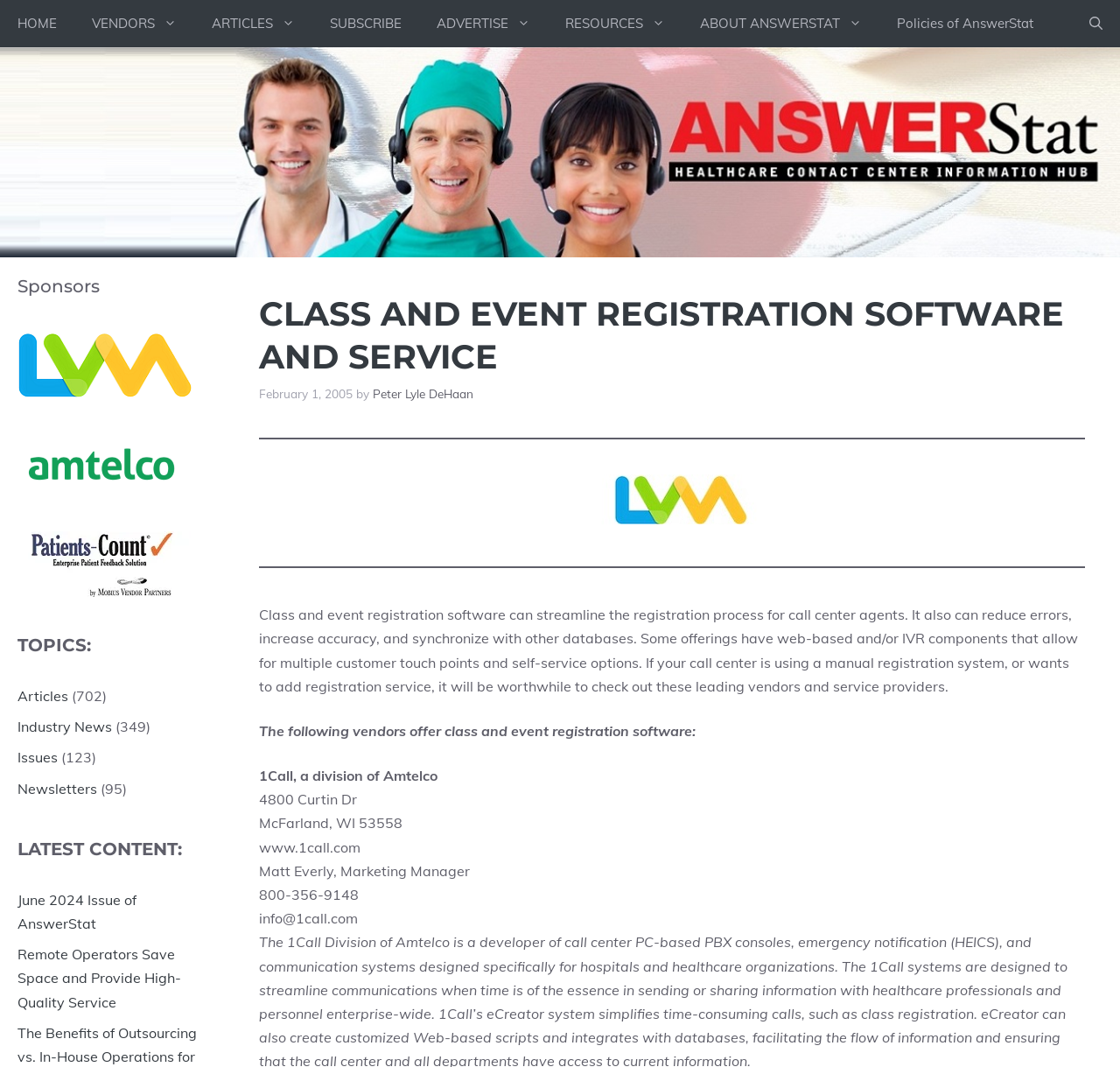Can you determine the bounding box coordinates of the area that needs to be clicked to fulfill the following instruction: "View the gallery"?

None